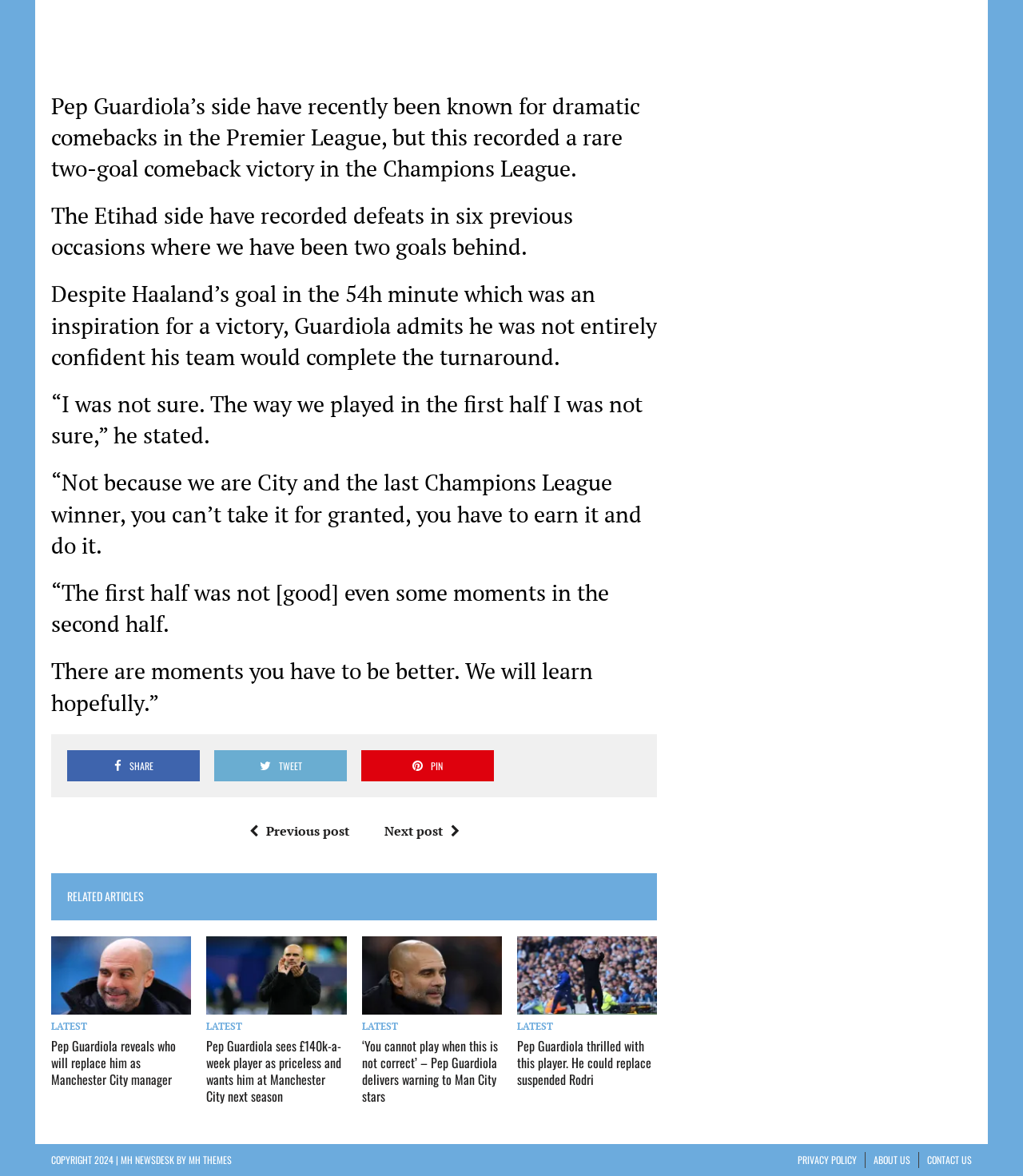Please identify the bounding box coordinates of the element's region that needs to be clicked to fulfill the following instruction: "Read the next post". The bounding box coordinates should consist of four float numbers between 0 and 1, i.e., [left, top, right, bottom].

[0.376, 0.699, 0.457, 0.714]